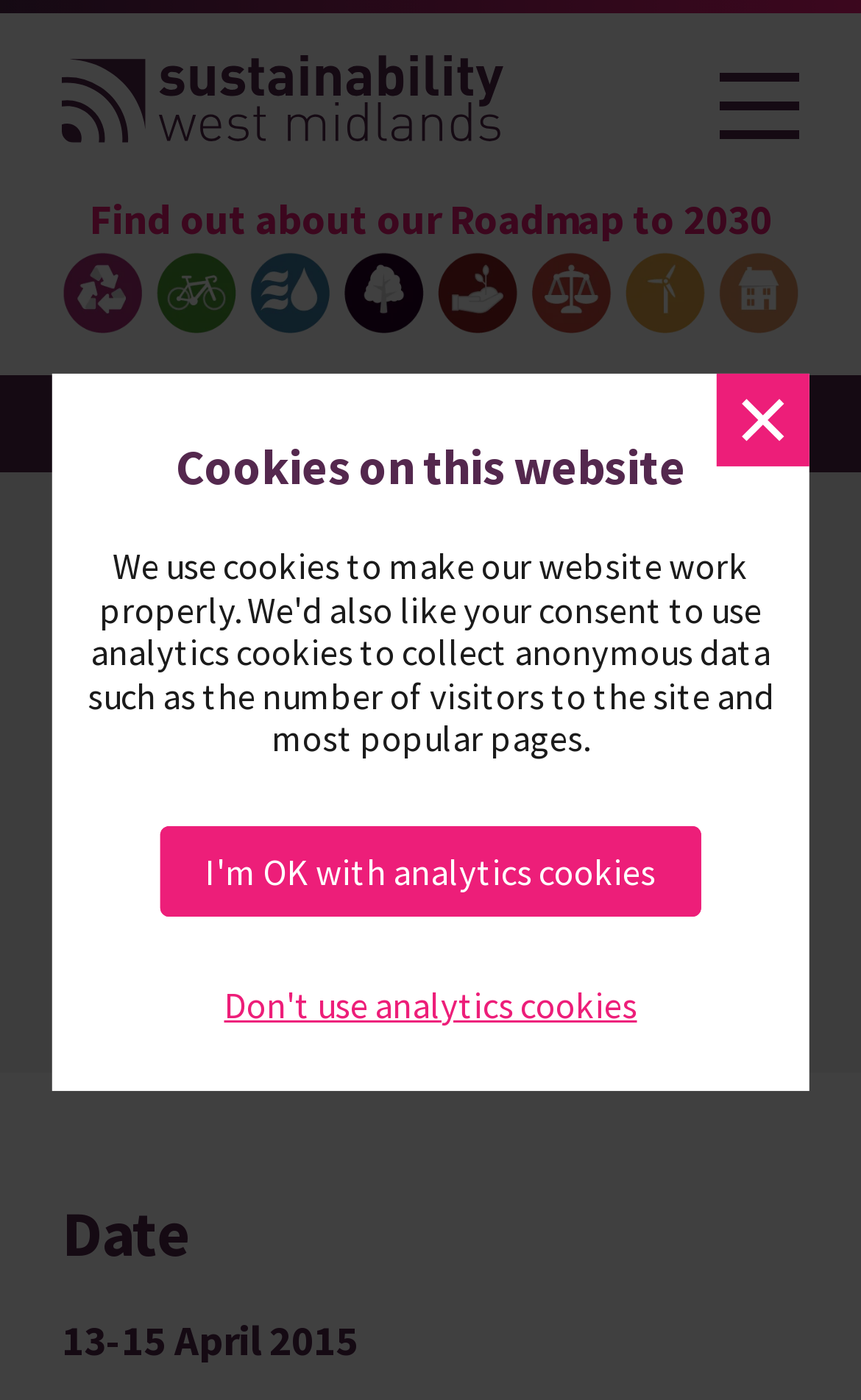Please find the bounding box coordinates of the element that you should click to achieve the following instruction: "Go to the Sustainability West Midlands home page". The coordinates should be presented as four float numbers between 0 and 1: [left, top, right, bottom].

[0.072, 0.04, 0.585, 0.108]